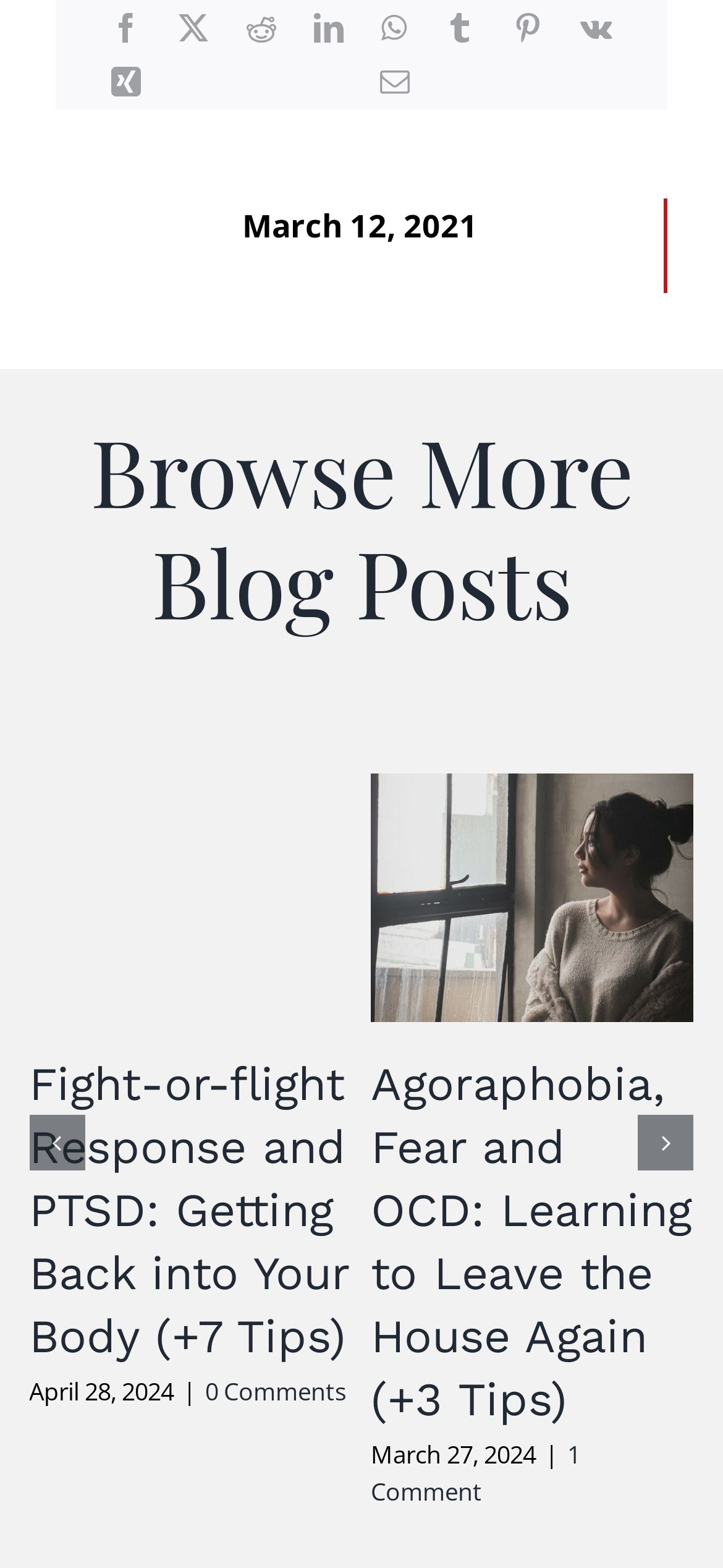Please locate the UI element described by "aria-label="Email"" and provide its bounding box coordinates.

[0.5, 0.036, 0.592, 0.07]